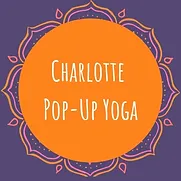Provide a brief response to the question below using one word or phrase:
What is the shape that contains the text 'Charlotte' and 'Pop-Up Yoga'?

Bold orange circle